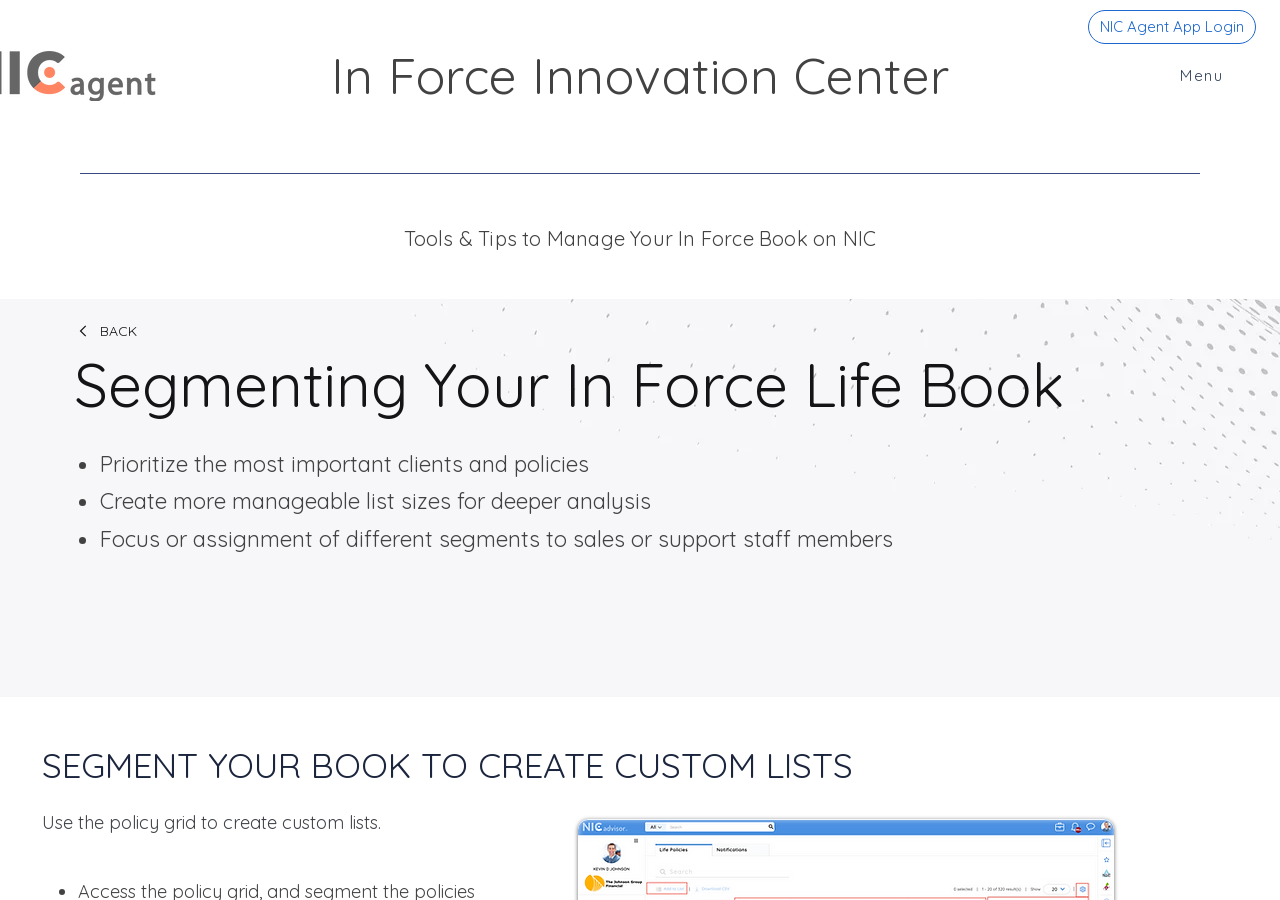Examine the image and give a thorough answer to the following question:
What can be assigned to sales or support staff members?

According to the webpage, one of the benefits of segmenting an in-force life book is the focus or assignment of different segments to sales or support staff members, which suggests that different segments can be assigned to them.